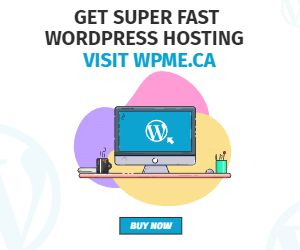Please provide a comprehensive answer to the question below using the information from the image: What is the call-to-action in the image?

The text in the image encourages viewers to visit the website WP.ca and provides a clear call-to-action with the phrase 'BUY NOW', suggesting a straightforward path for potential customers to engage with the service.